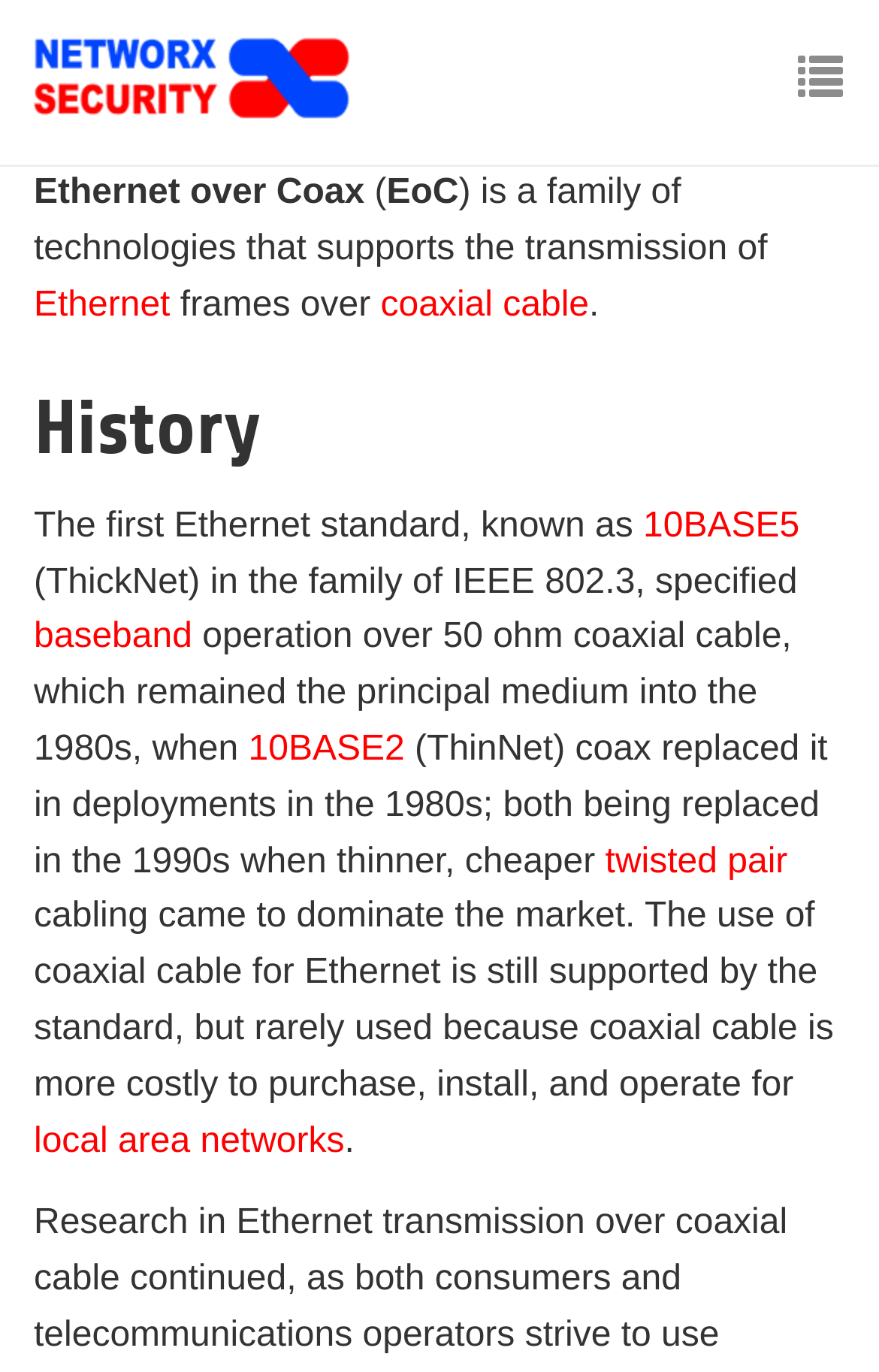Give a detailed explanation of the elements present on the webpage.

The webpage appears to be about Ethernet over Coax (EoC) technology. At the top left, there is a link and an image, likely a logo. Next to it, there is a button with a toggle navigation icon. 

Below the top section, there is a heading that reads "Ethernet over Coax" followed by a brief description of the technology. The text explains that EoC supports the transmission of Ethernet frames over coaxial cable. 

Further down, there is a heading titled "History" that delves into the history of Ethernet standards. The text describes the evolution of Ethernet technology, from the first standard, 10BASE5 (ThickNet), to the subsequent developments, including 10BASE2 (ThinNet) and the eventual shift to twisted pair cabling. 

Throughout the page, there are several links to related terms, such as "Ethernet", "coaxial cable", "10BASE5", "baseband", "10BASE2", "twisted pair", and "local area networks". These links are scattered throughout the text, providing additional information on these topics.